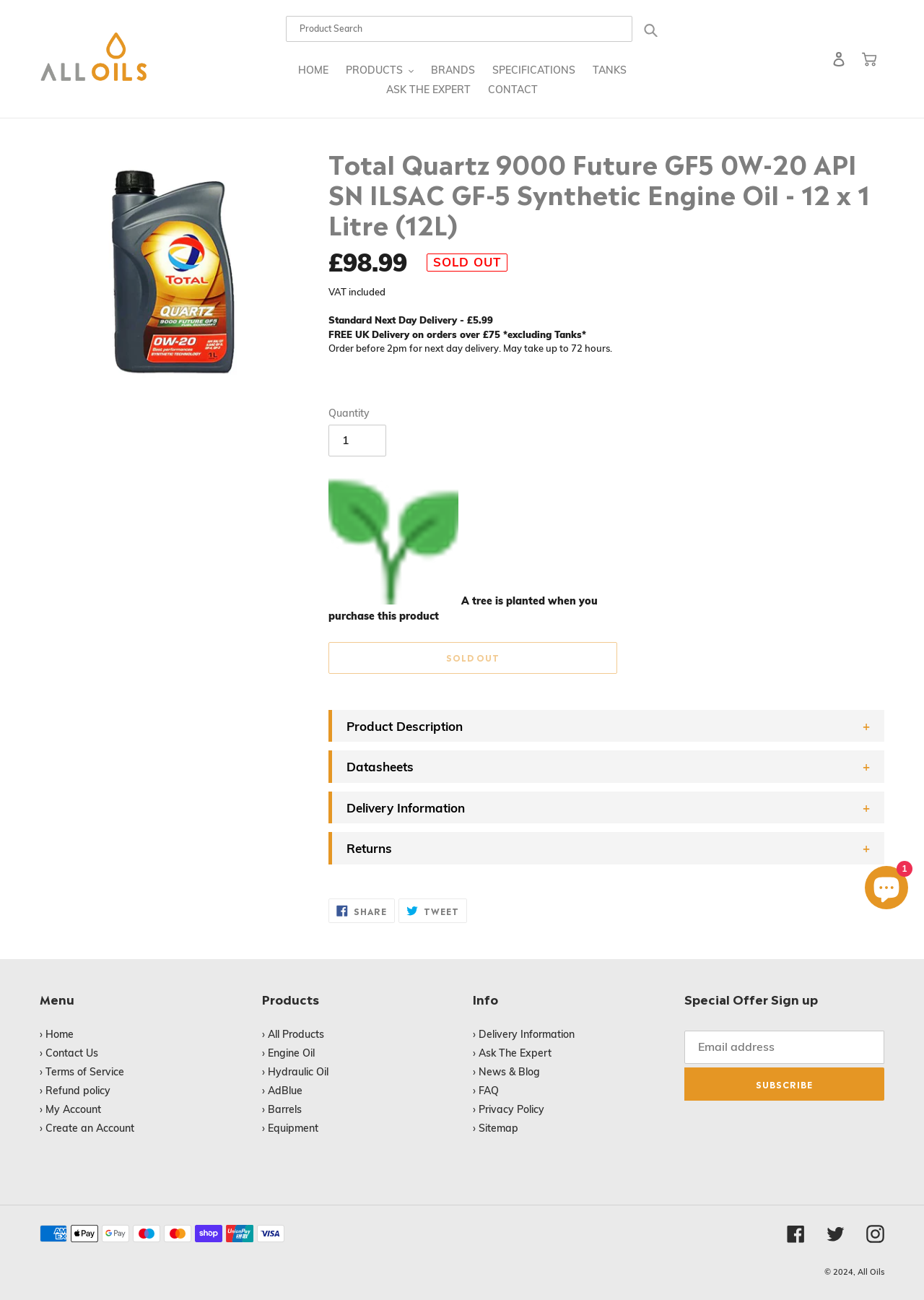What is the tree planting policy?
Answer the question with a detailed and thorough explanation.

I found the tree planting policy by looking at the product description, which mentions 'A tree is planted when you purchase this product'. This suggests that the company has a policy of planting a tree for every product purchased.